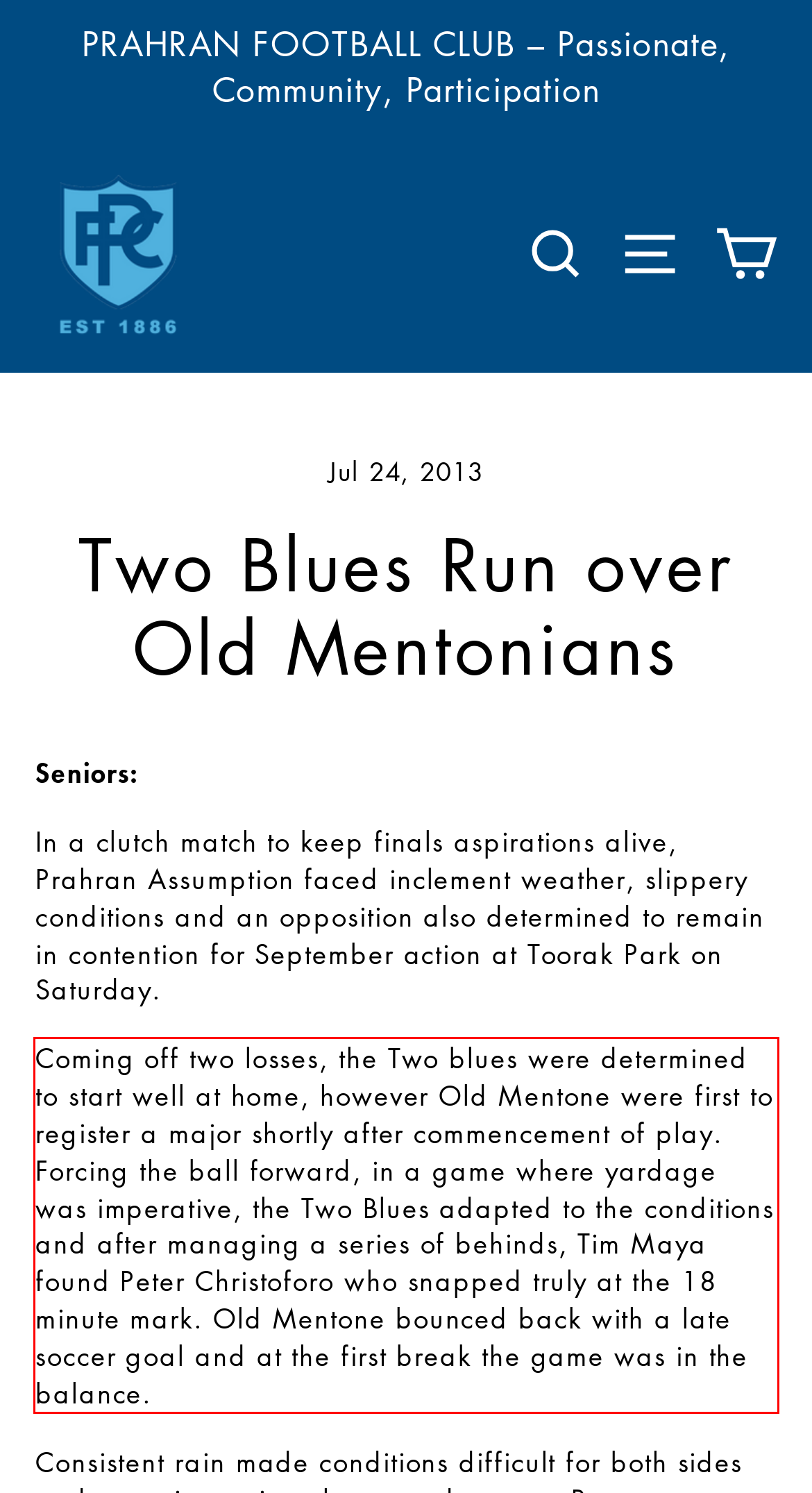Please look at the webpage screenshot and extract the text enclosed by the red bounding box.

Coming off two losses, the Two blues were determined to start well at home, however Old Mentone were first to register a major shortly after commencement of play. Forcing the ball forward, in a game where yardage was imperative, the Two Blues adapted to the conditions and after managing a series of behinds, Tim Maya found Peter Christoforo who snapped truly at the 18 minute mark. Old Mentone bounced back with a late soccer goal and at the first break the game was in the balance.